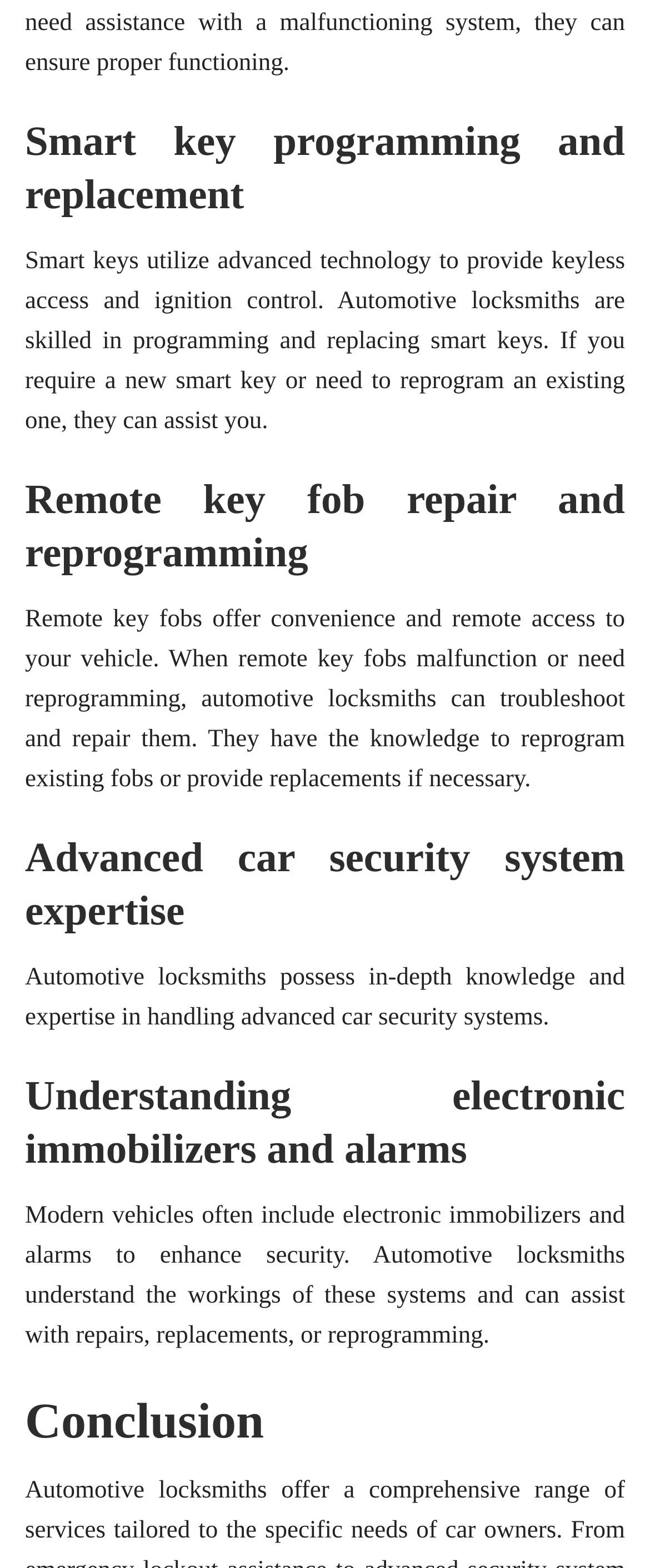Reply to the question below using a single word or brief phrase:
What do automotive locksmiths do with malfunctioning remote key fobs?

Troubleshoot and repair